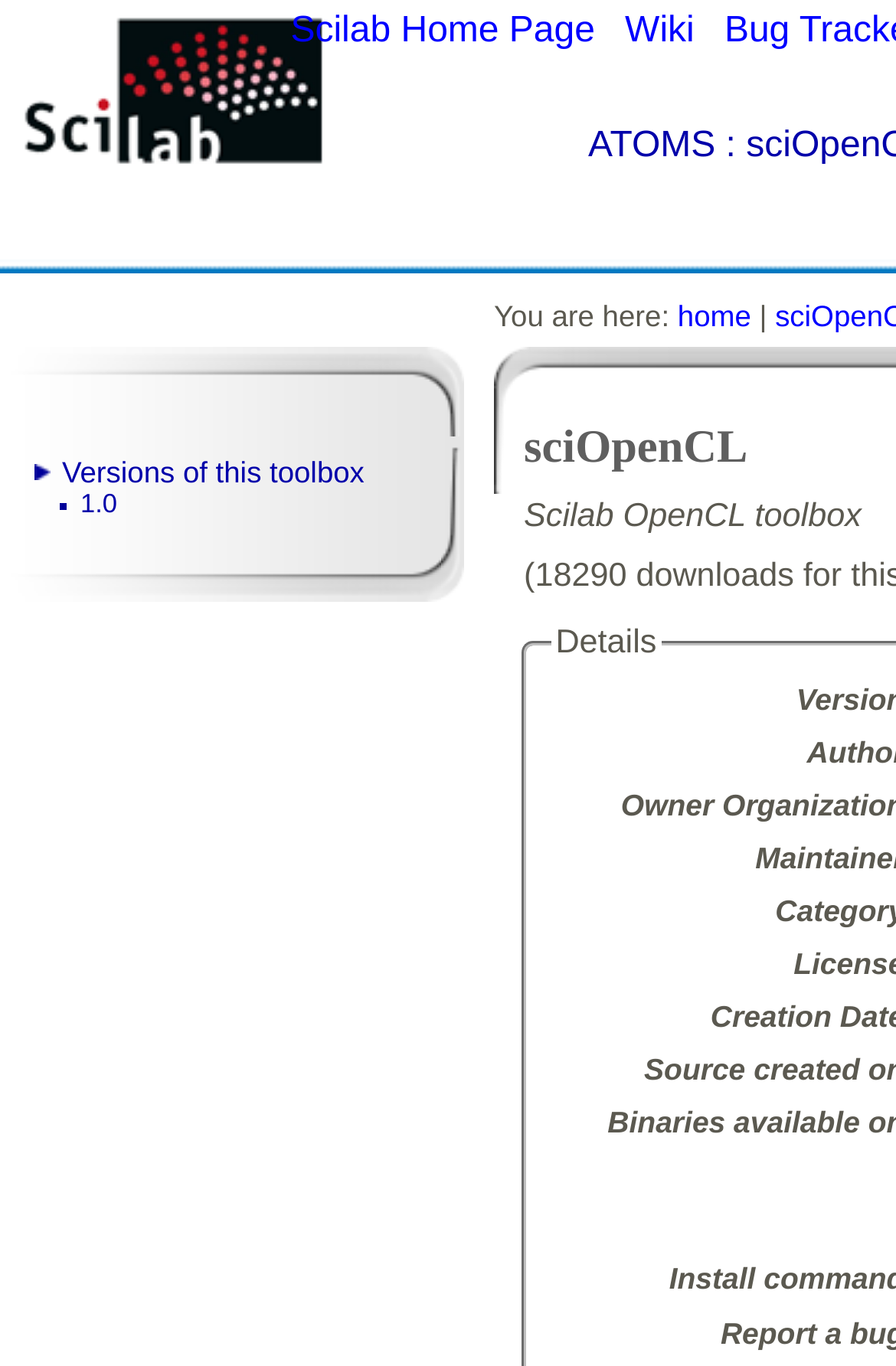What is the function of the link 'Versions of this toolbox'?
Look at the image and respond with a one-word or short phrase answer.

To show versions of the toolbox